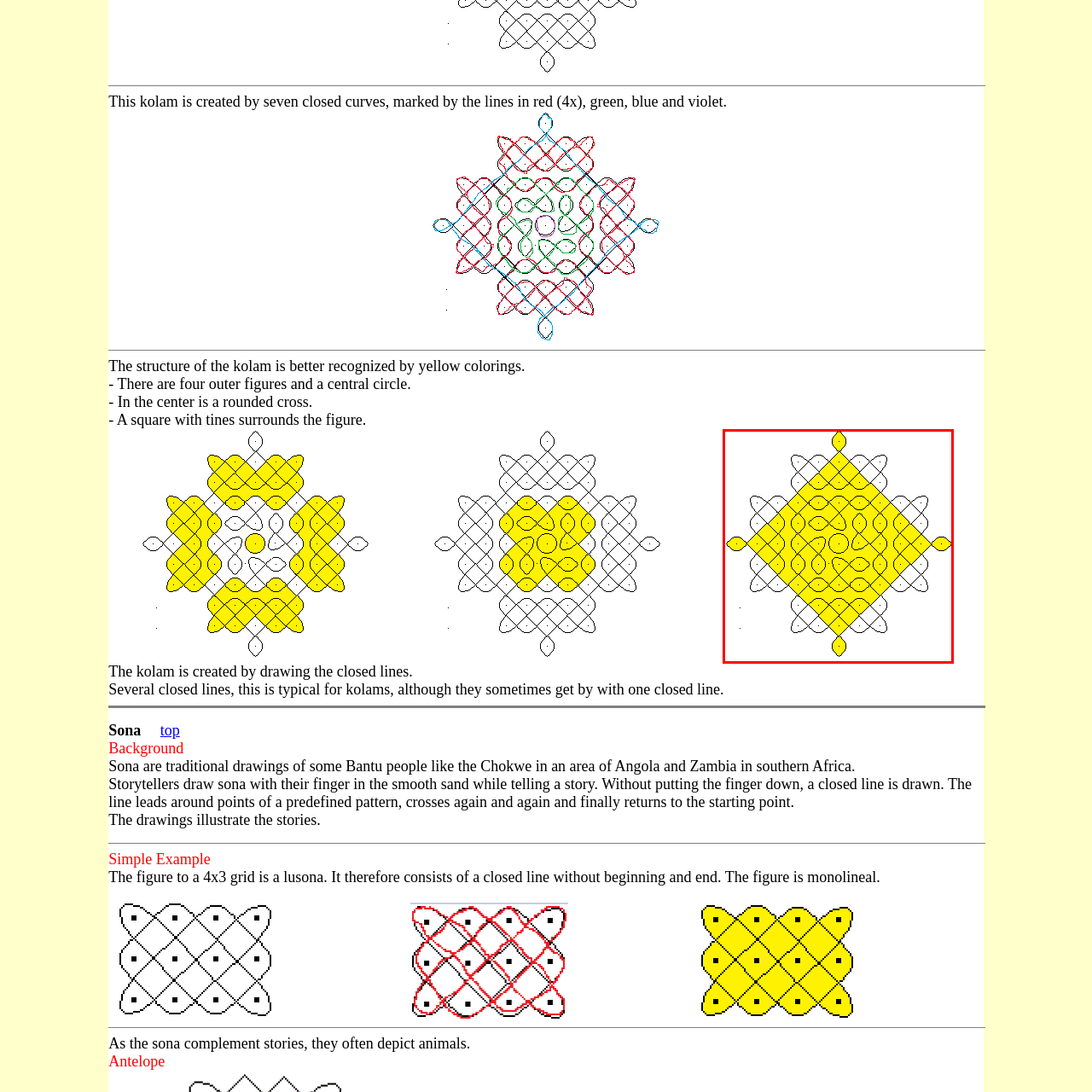Look at the image within the red outlined box, What is the significance of kolams in Indian culture? Provide a one-word or brief phrase answer.

Invite prosperity and good fortune